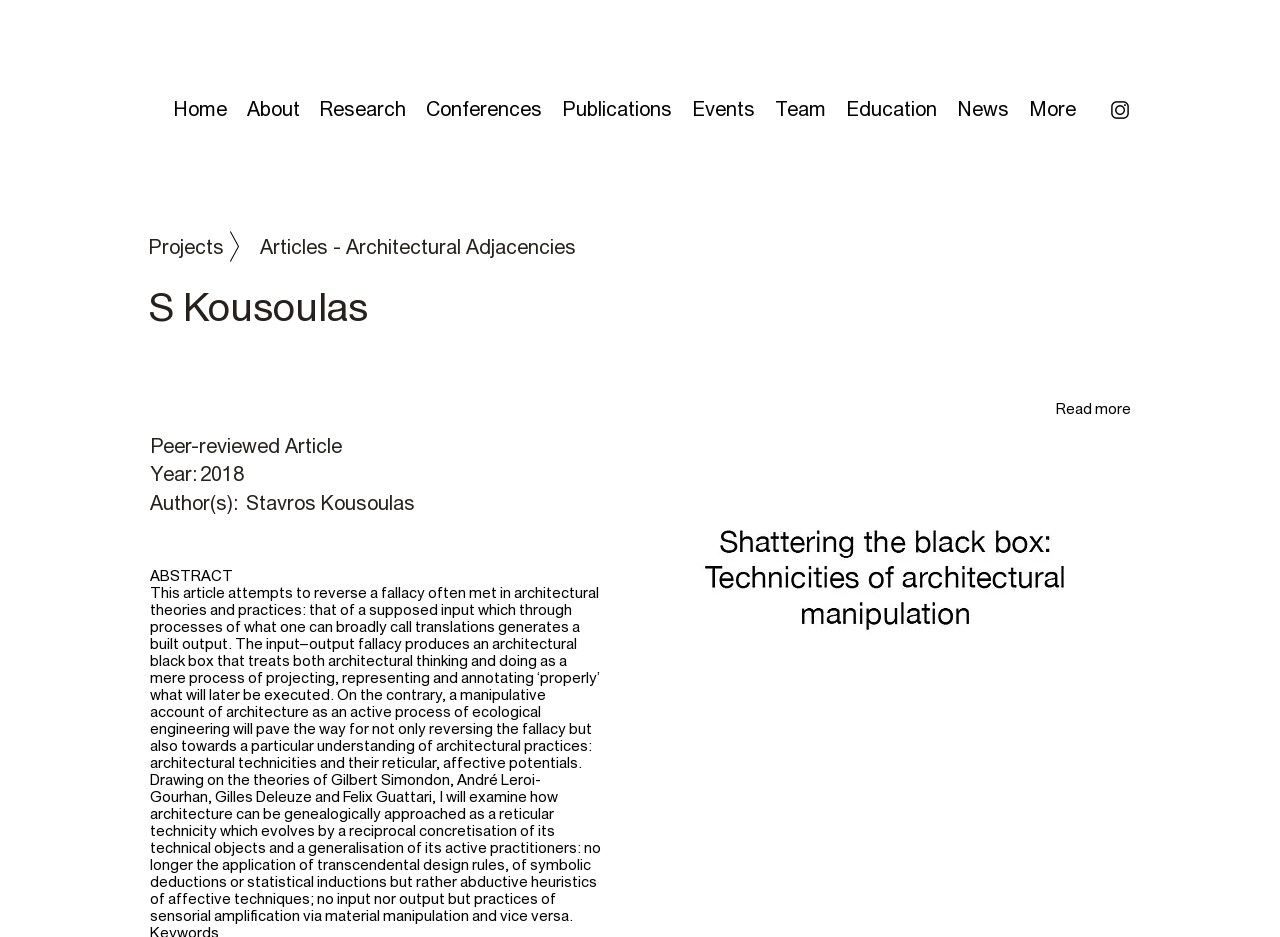Please determine the bounding box coordinates of the section I need to click to accomplish this instruction: "Go to the Research page".

[0.242, 0.101, 0.325, 0.122]